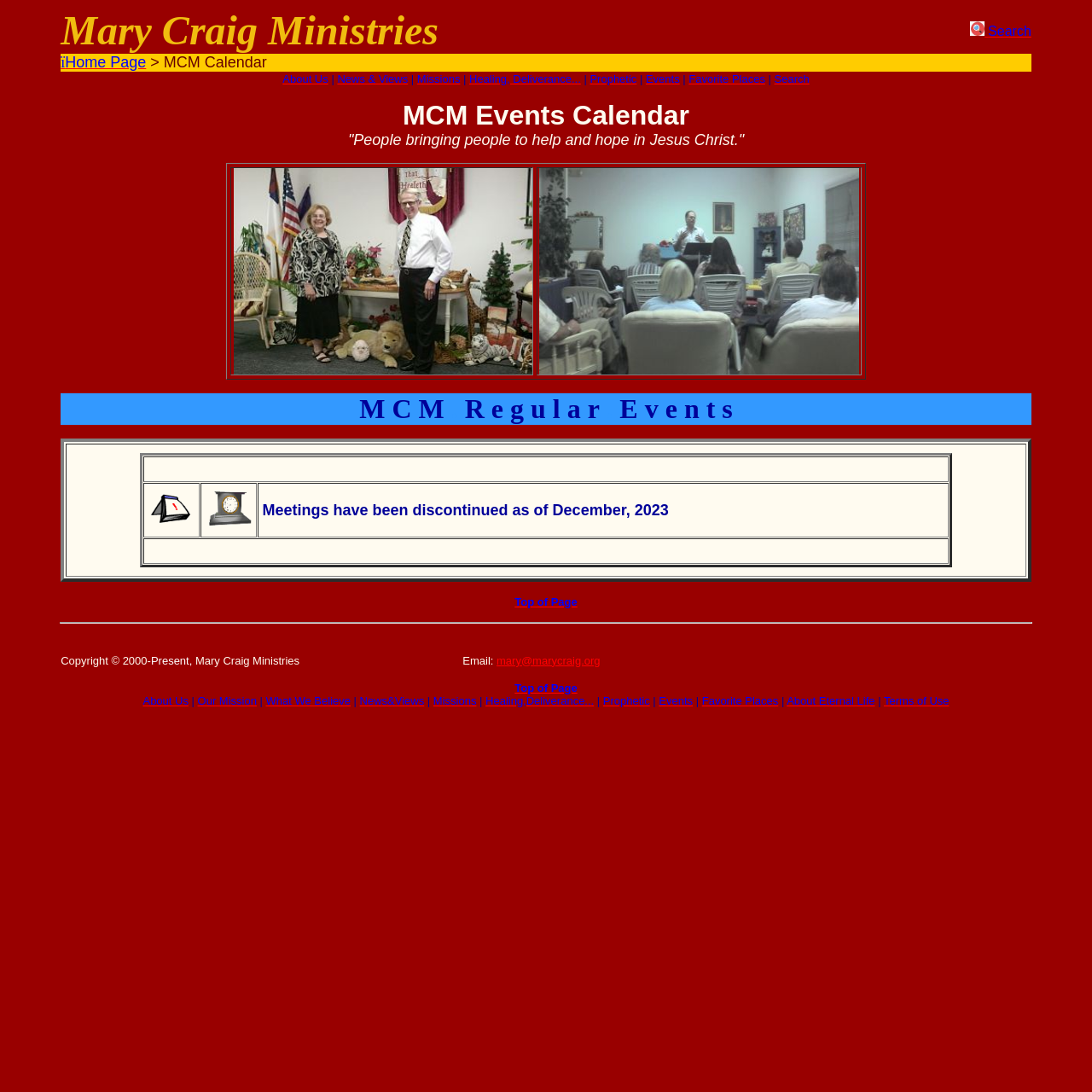Respond with a single word or short phrase to the following question: 
What is the name of the ministry?

Mary Craig Ministries